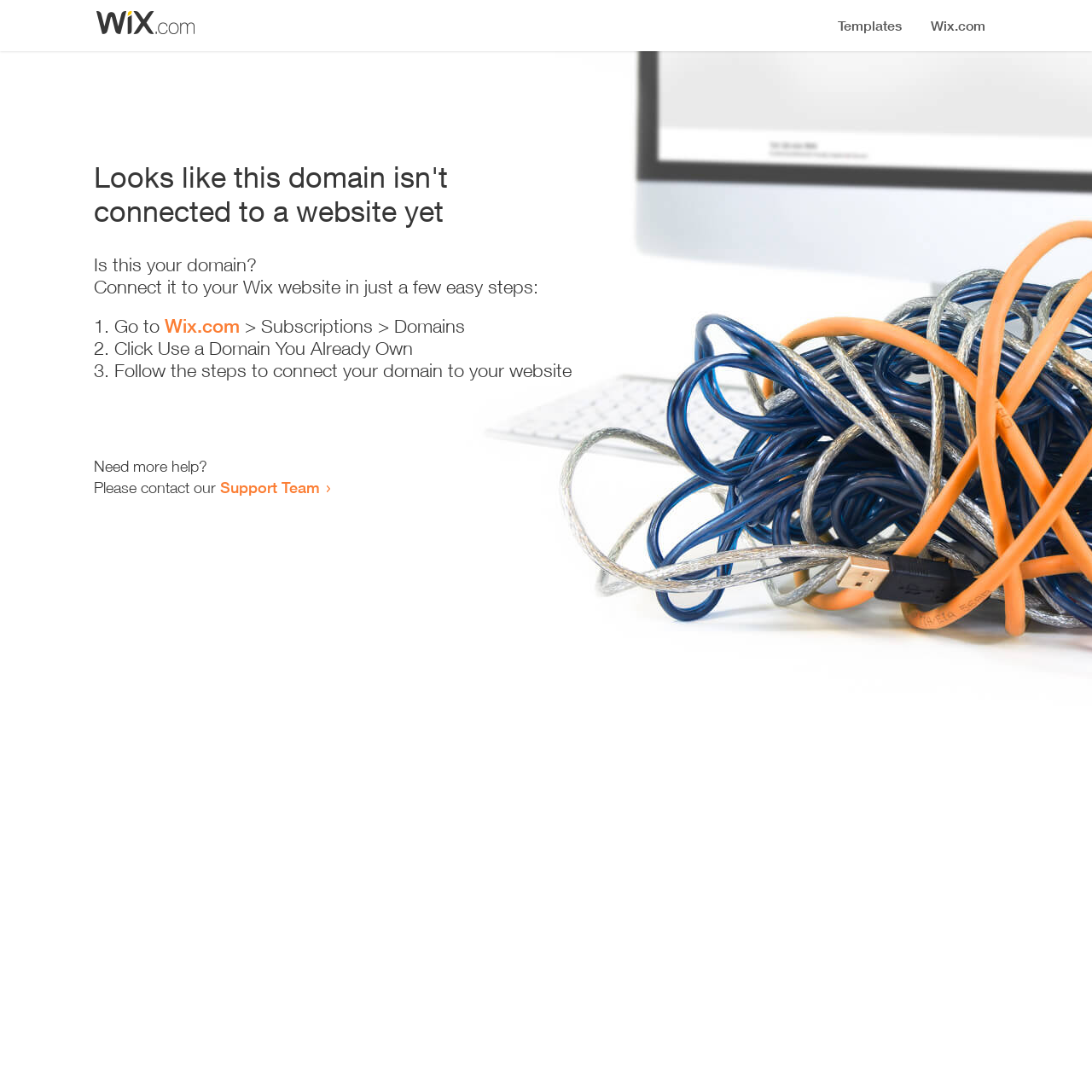Give a succinct answer to this question in a single word or phrase: 
What is the purpose of the webpage?

Domain connection guide